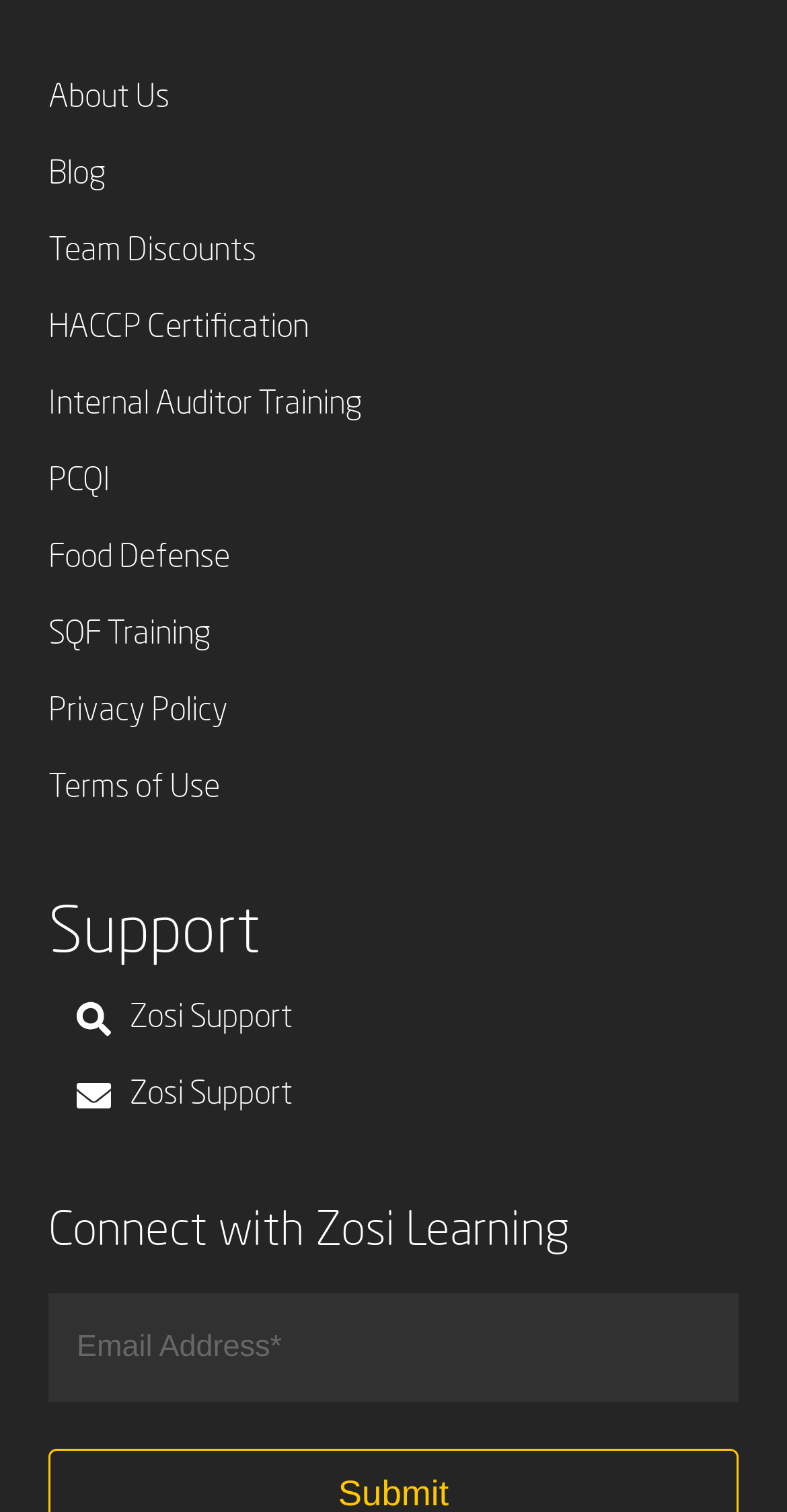Identify the bounding box coordinates of the element that should be clicked to fulfill this task: "Enter Email Address". The coordinates should be provided as four float numbers between 0 and 1, i.e., [left, top, right, bottom].

[0.062, 0.856, 0.938, 0.928]